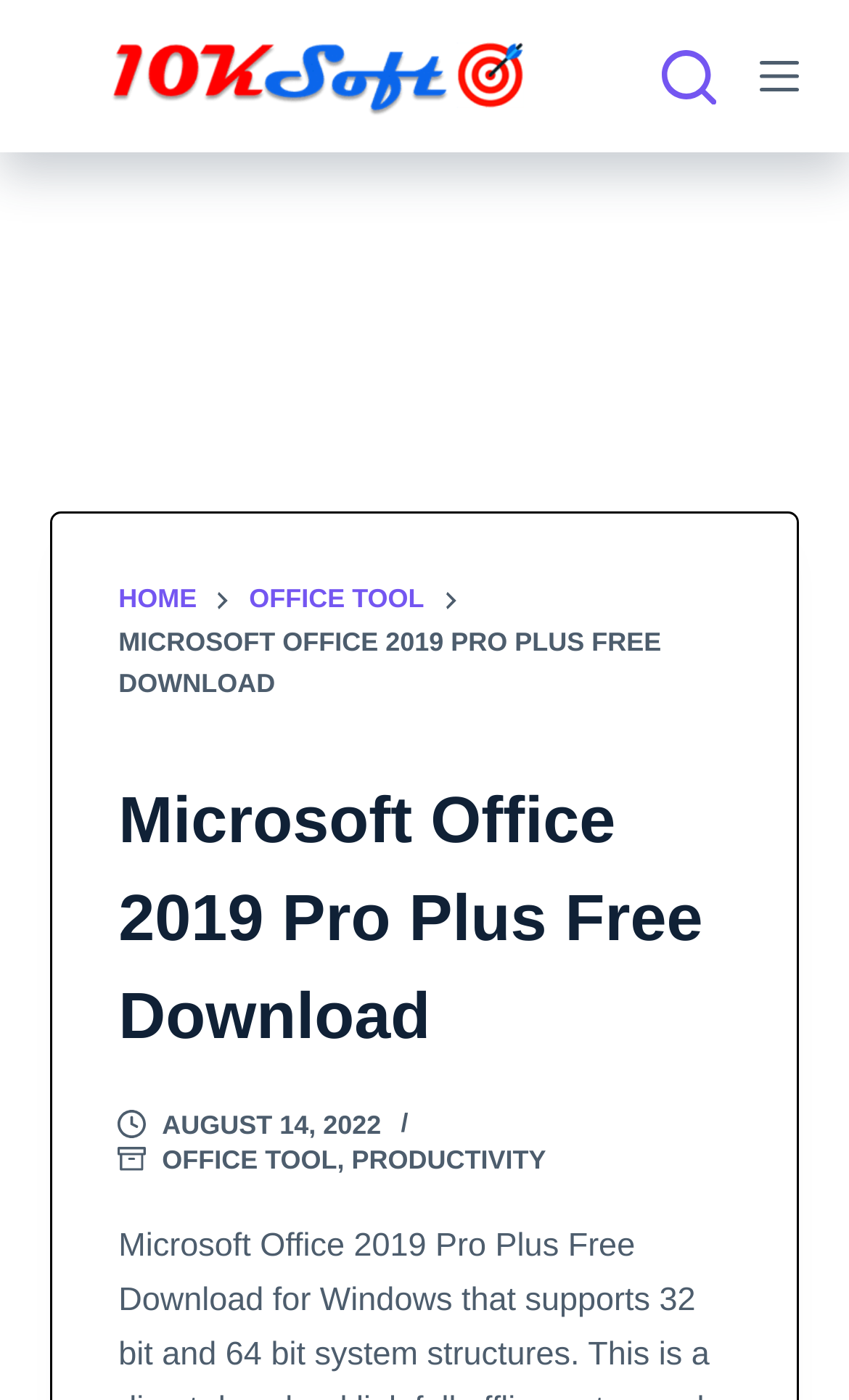What is the function of the 'Skip to content' link?
Please provide a comprehensive answer based on the information in the image.

The link element with the description 'Skip to content' is located at the top of the webpage, with bounding box coordinates [0.0, 0.0, 0.103, 0.031]. This suggests that the link is used to allow users to skip the navigation menu and go directly to the main content of the webpage.